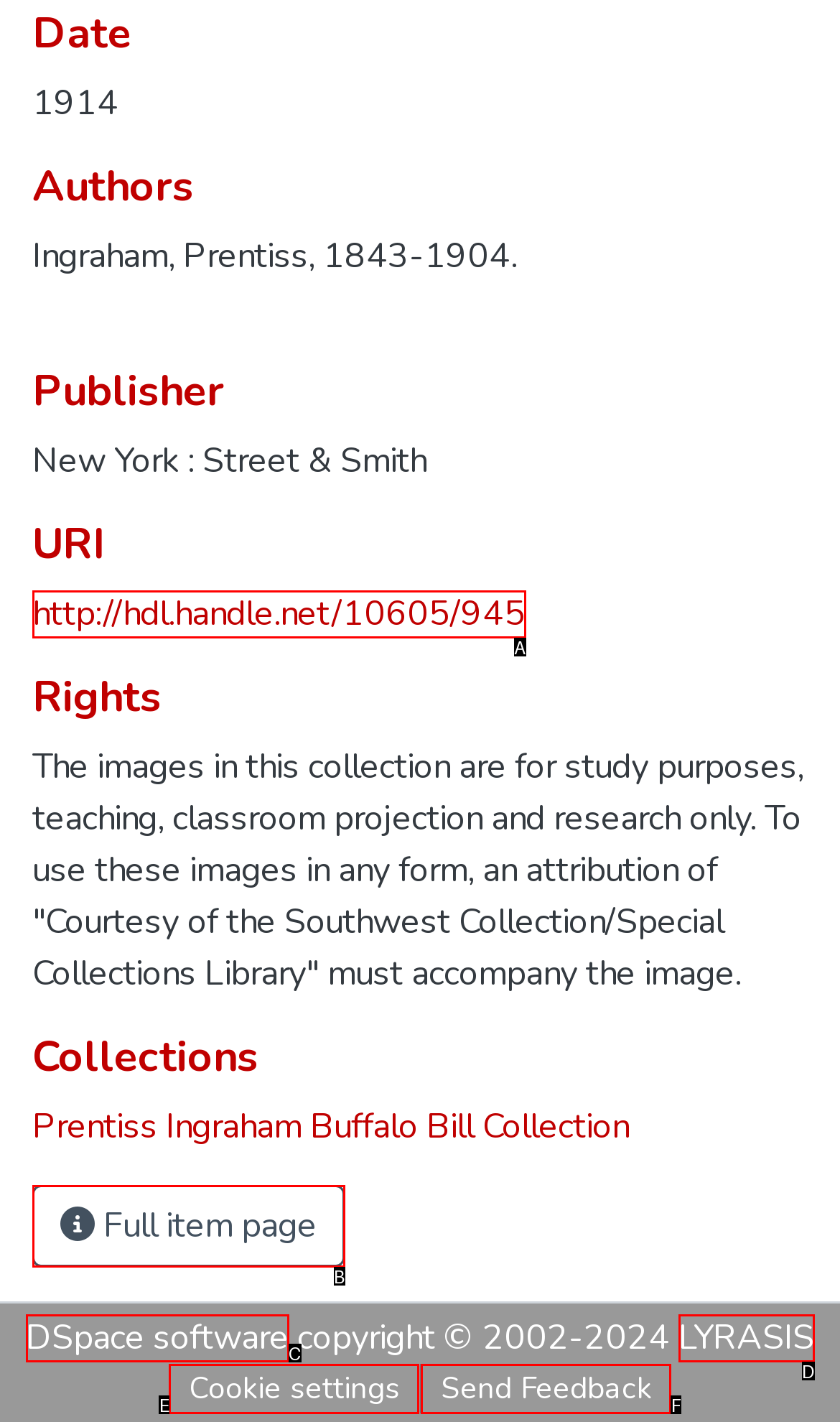Which option is described as follows: LYRASIS
Answer with the letter of the matching option directly.

D